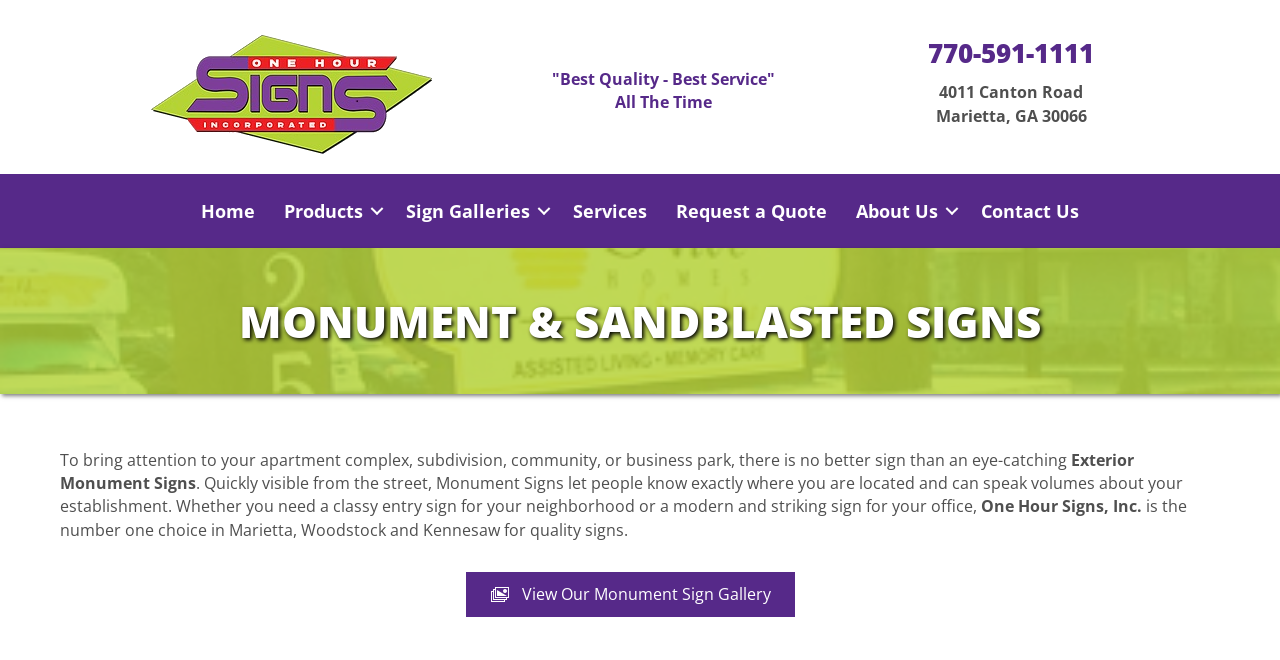Please respond to the question using a single word or phrase:
What is the phone number of One Hour Signs?

770-591-1111